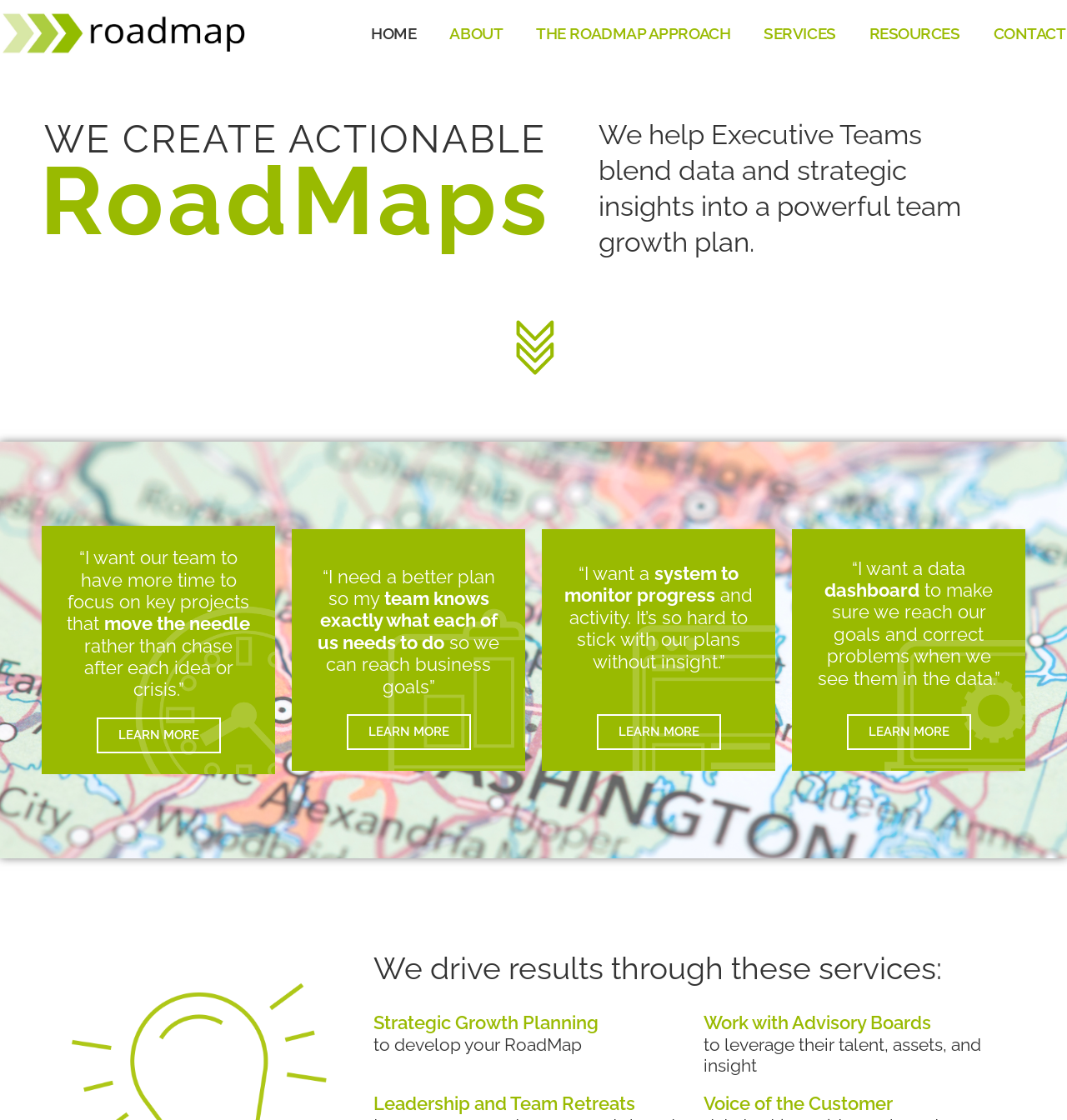Please specify the bounding box coordinates of the clickable section necessary to execute the following command: "View Leadership and Team Retreats".

[0.35, 0.976, 0.595, 0.995]